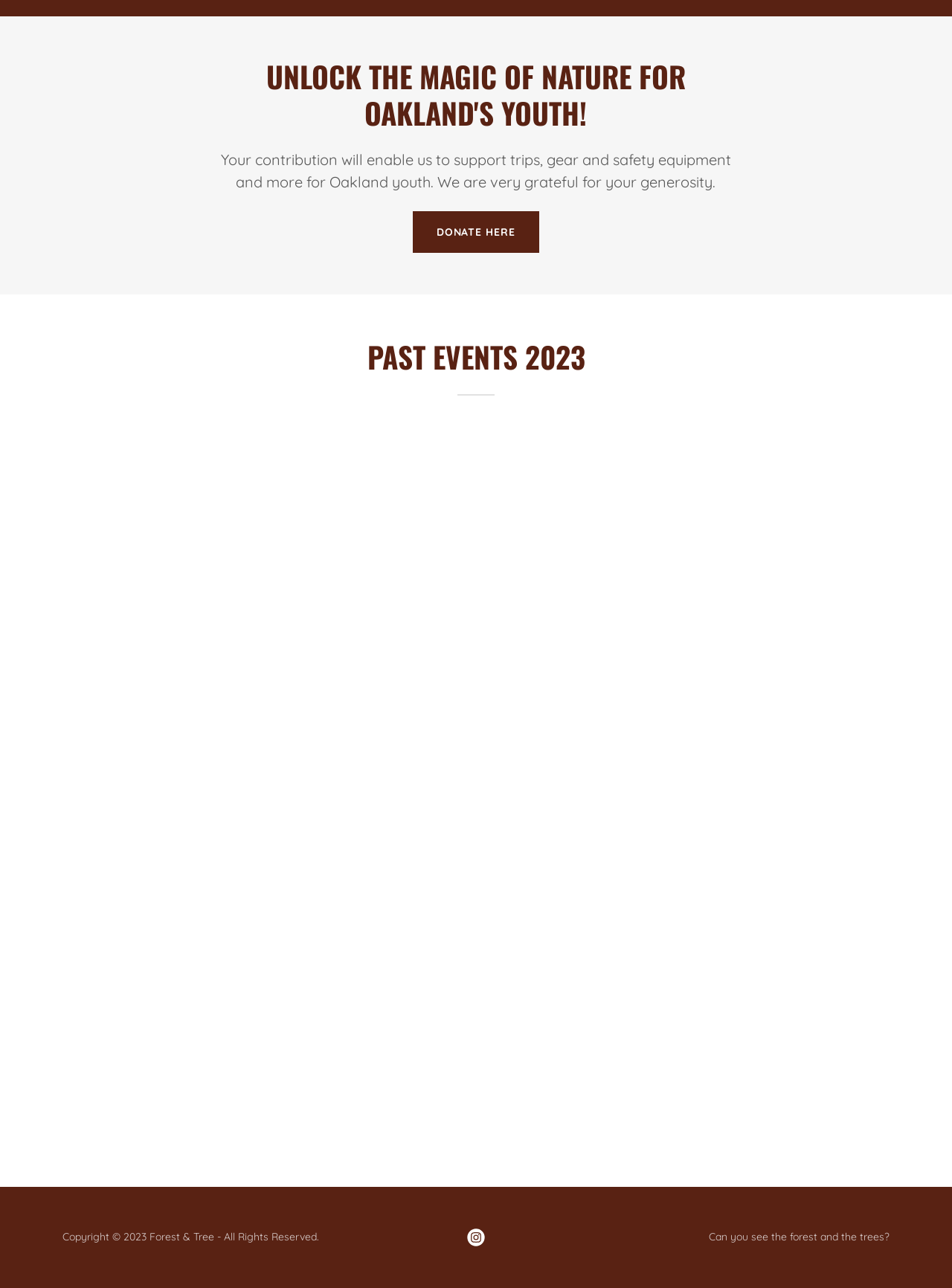Provide a single word or phrase answer to the question: 
What social media platform is linked on the webpage?

Instagram